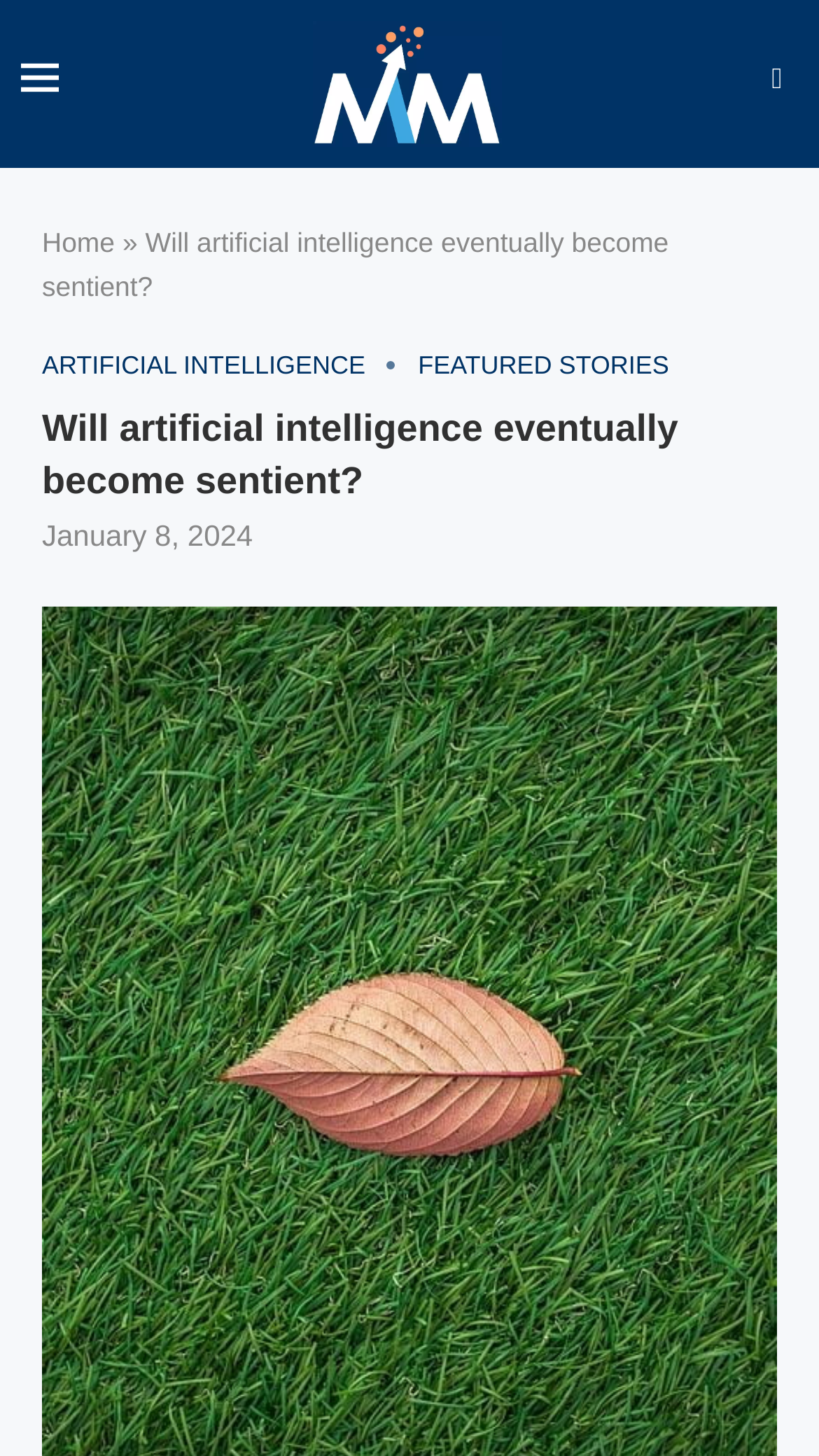How many sections are there in the article?
Using the visual information, answer the question in a single word or phrase.

2